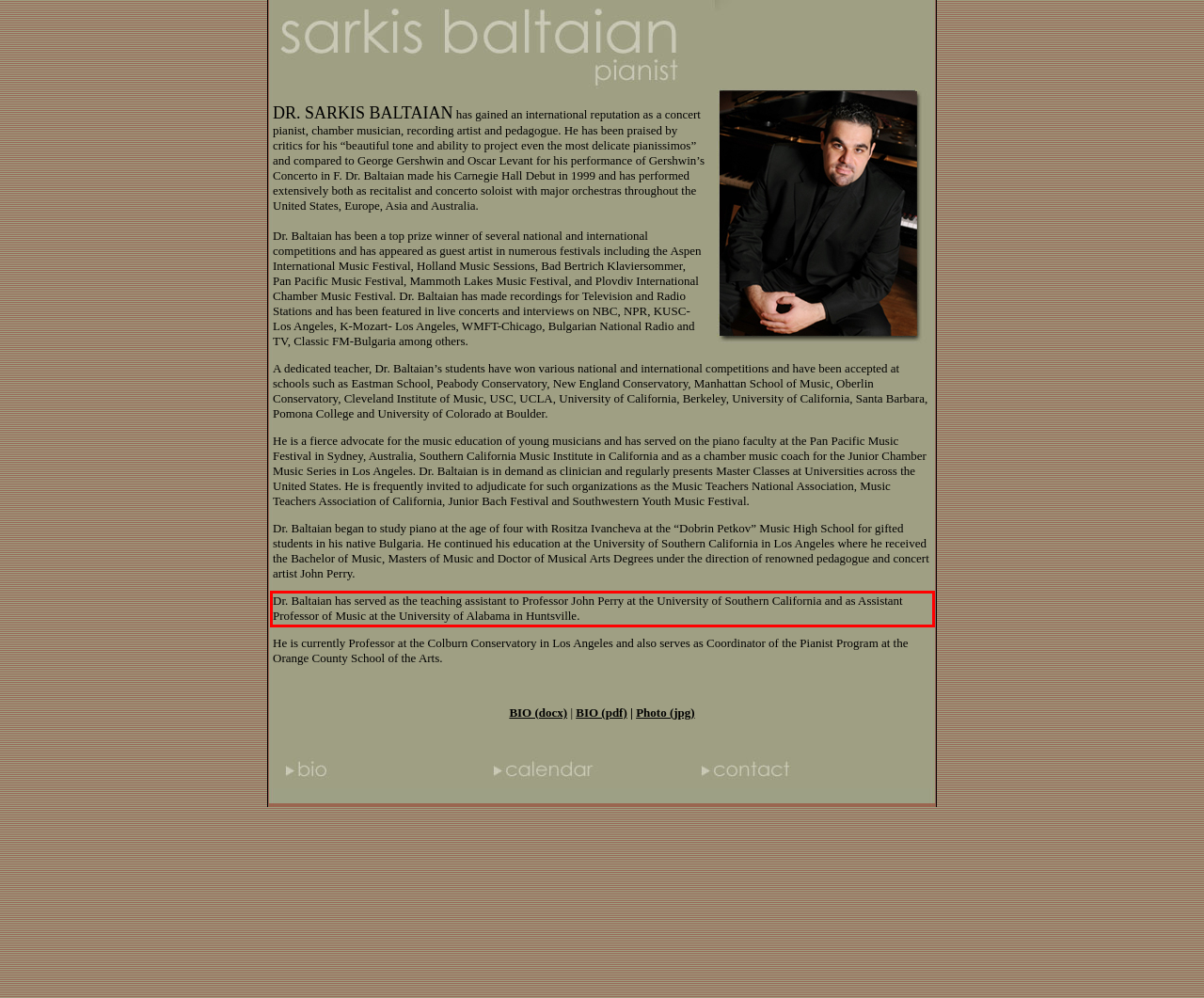You are presented with a webpage screenshot featuring a red bounding box. Perform OCR on the text inside the red bounding box and extract the content.

Dr. Baltaian has served as the teaching assistant to Professor John Perry at the University of Southern California and as Assistant Professor of Music at the University of Alabama in Huntsville.